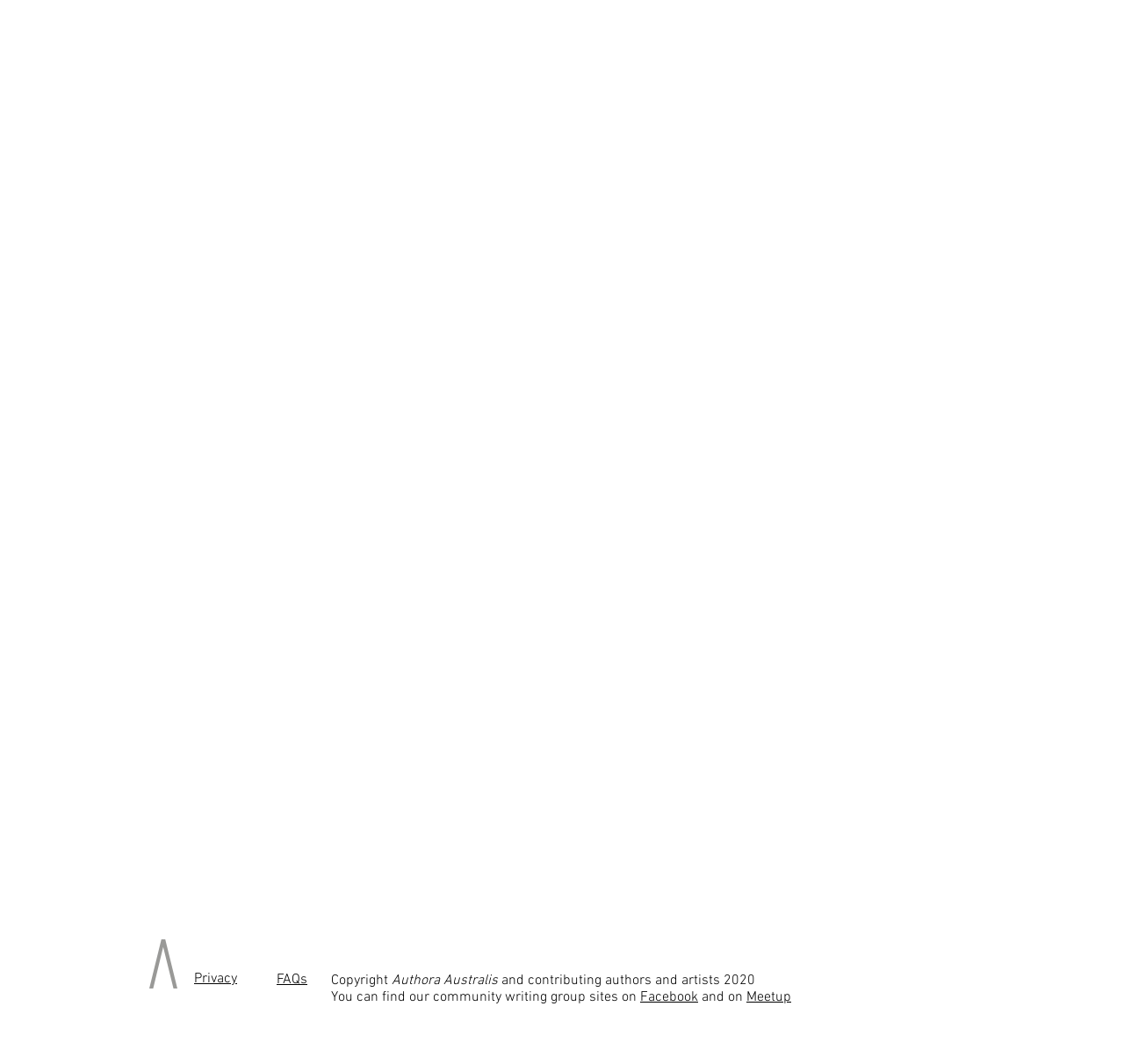How many social media links are present?
Using the screenshot, give a one-word or short phrase answer.

2